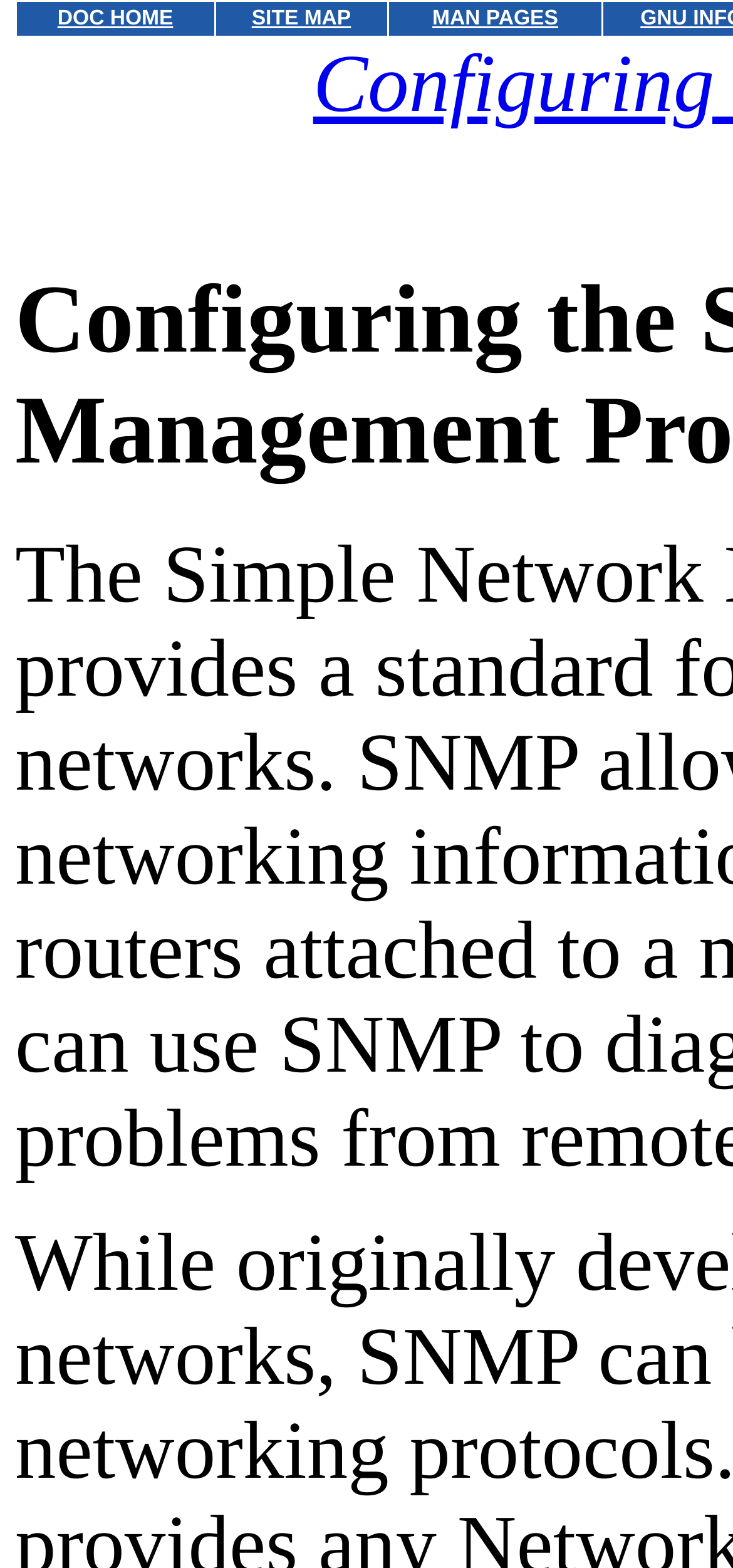Provide the bounding box coordinates of the HTML element this sentence describes: "SITE MAP".

[0.343, 0.005, 0.479, 0.019]